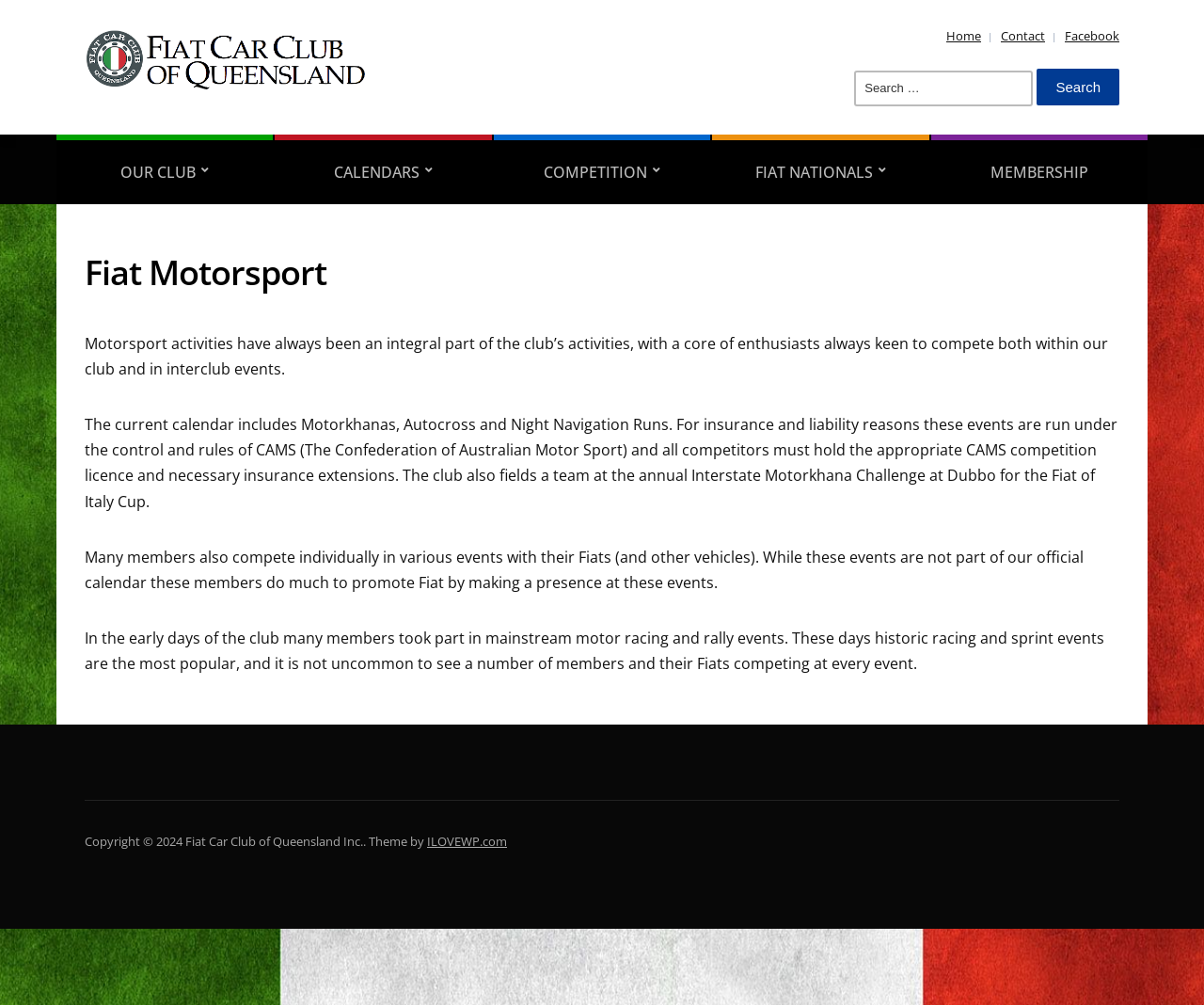Please find the bounding box coordinates of the section that needs to be clicked to achieve this instruction: "Click the Home link".

[0.786, 0.027, 0.815, 0.044]